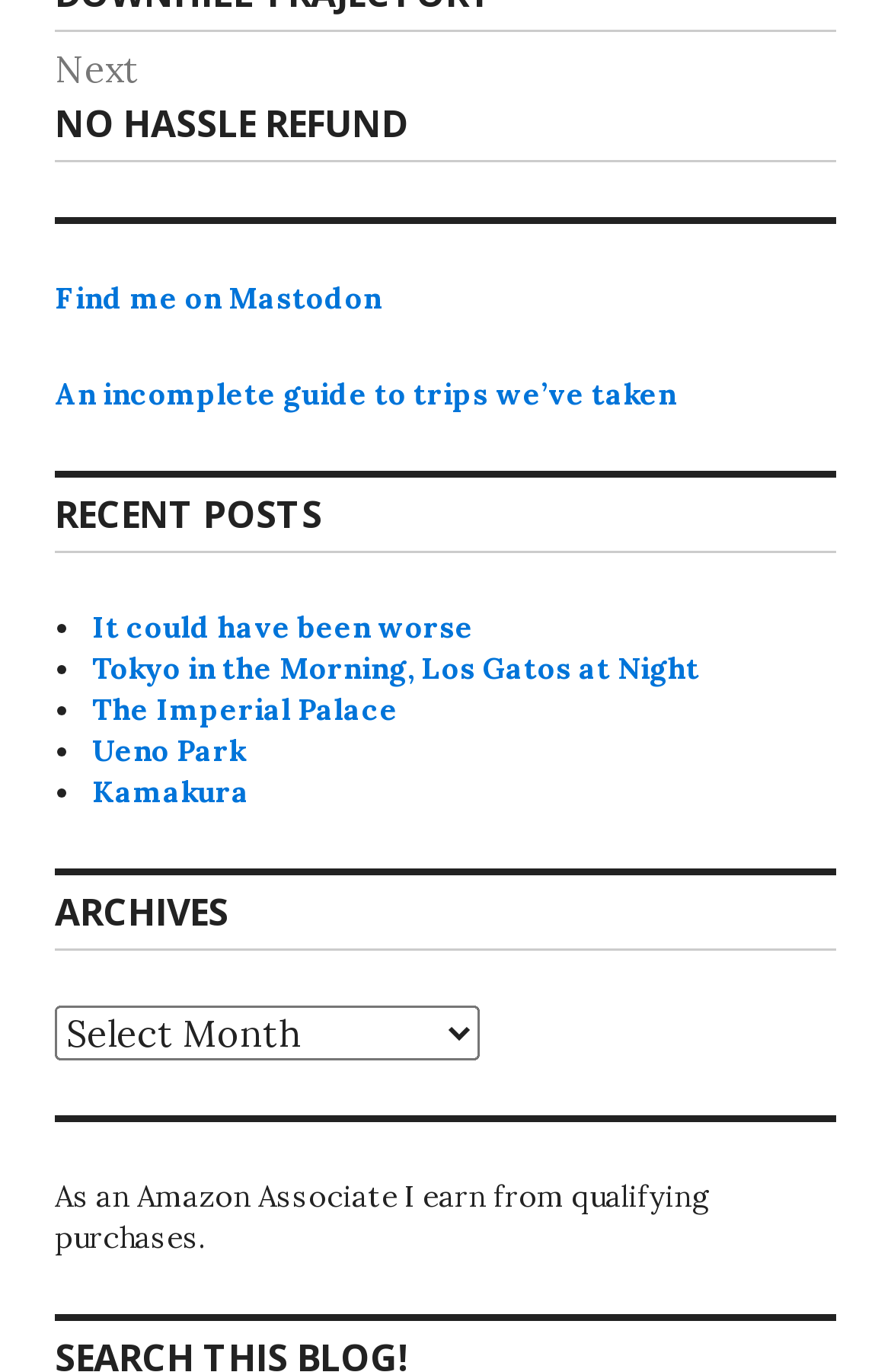What is the link above the 'RECENT POSTS' heading? Based on the image, give a response in one word or a short phrase.

Next post: NO HASSLE REFUND